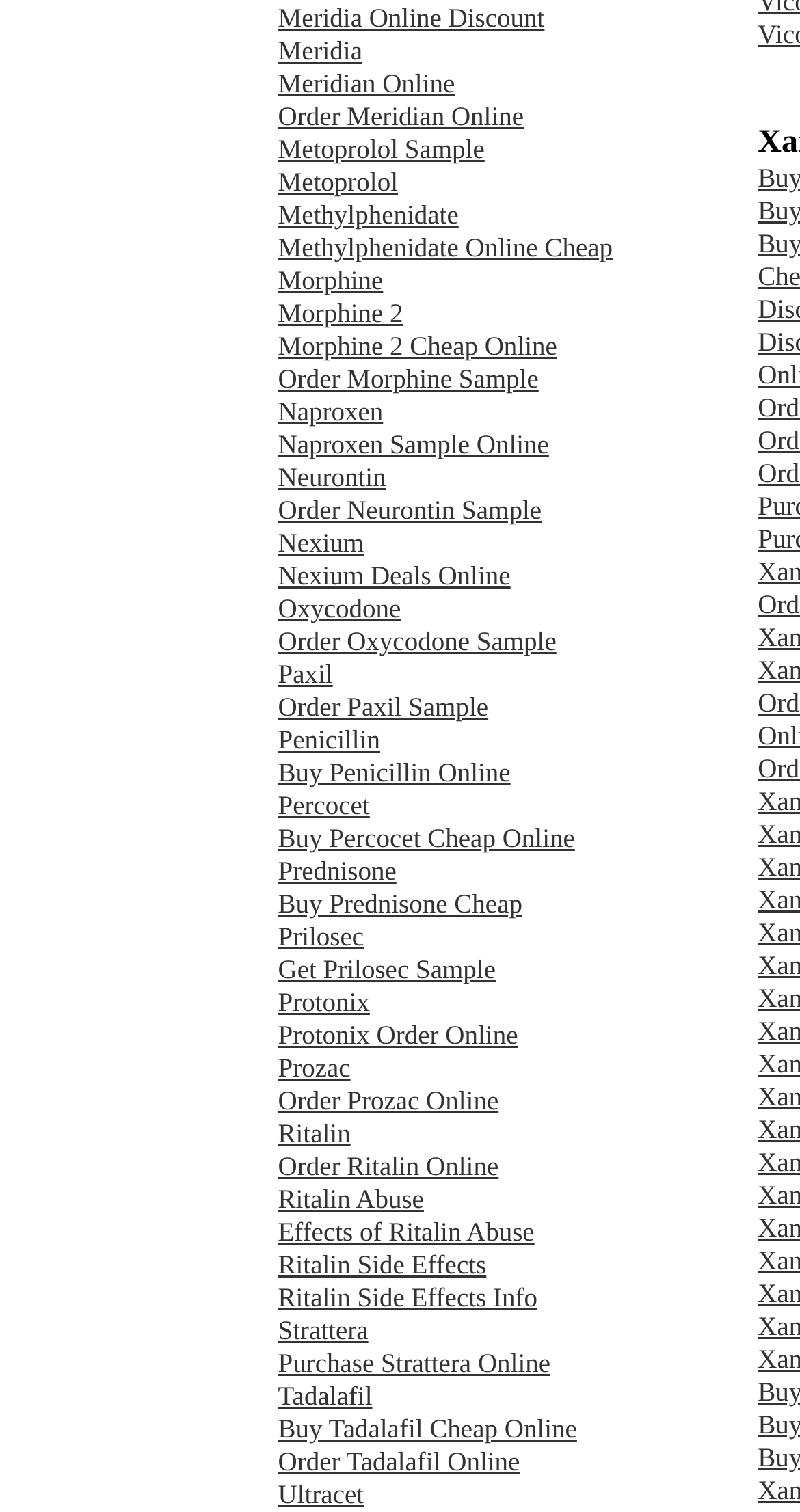Respond with a single word or phrase to the following question:
What is the first product listed on this webpage?

Meridia Online Discount